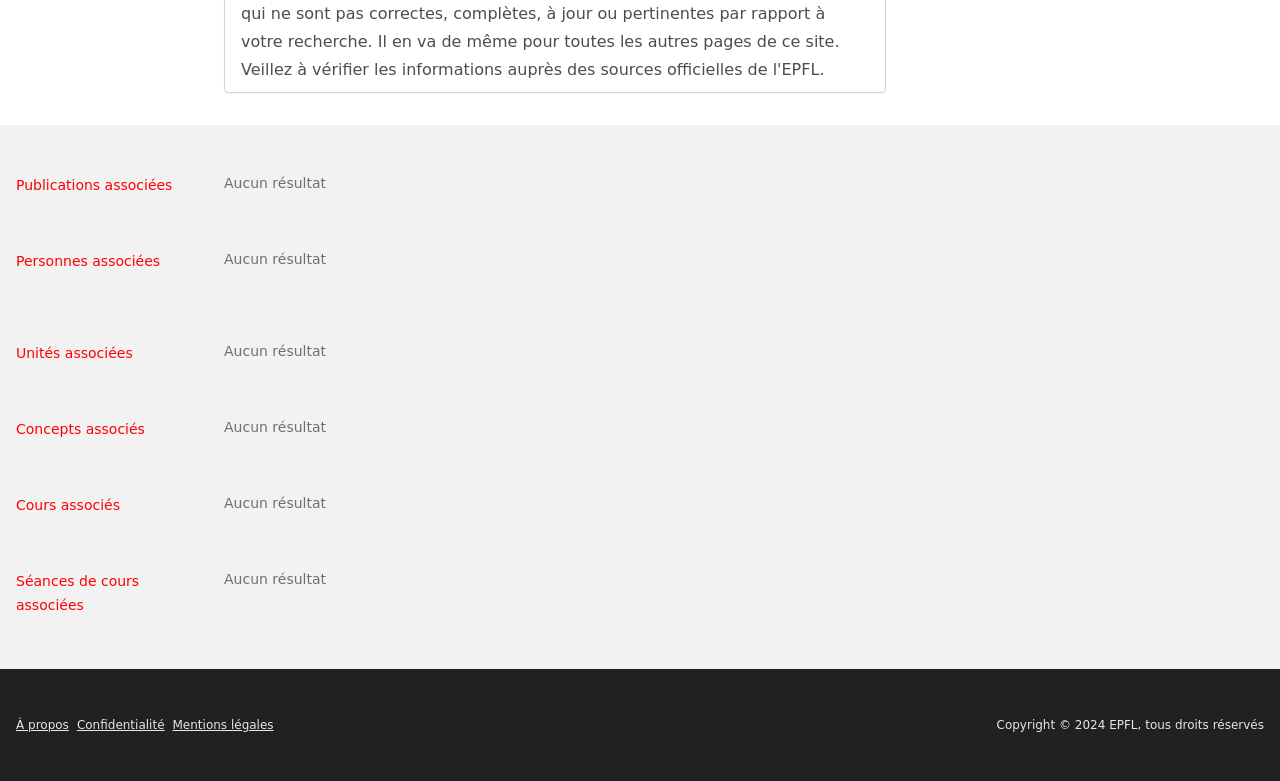Identify the bounding box coordinates for the UI element described as follows: "Confidentialité". Ensure the coordinates are four float numbers between 0 and 1, formatted as [left, top, right, bottom].

[0.06, 0.919, 0.129, 0.937]